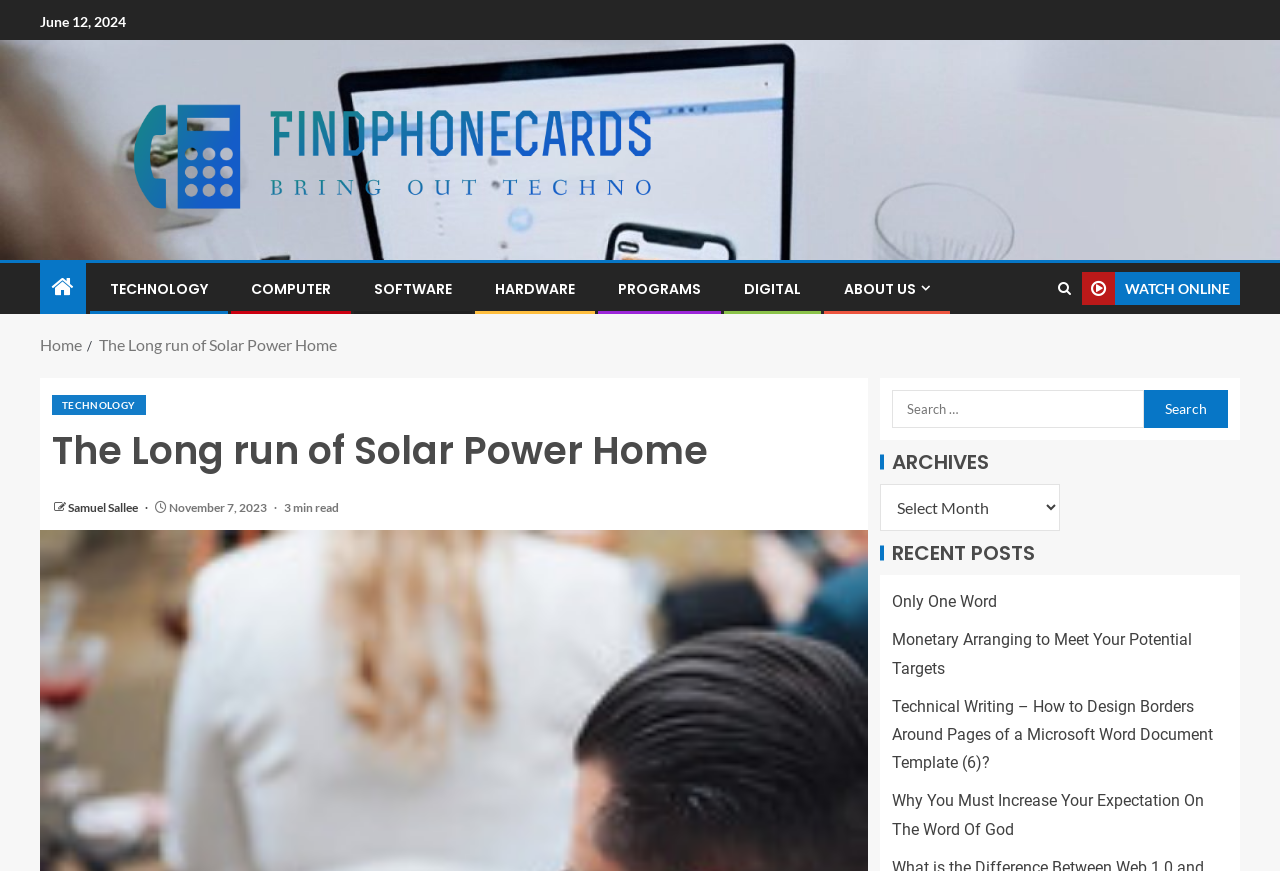Please identify the bounding box coordinates of the area that needs to be clicked to fulfill the following instruction: "Browse the 'UK Brokers' section."

None